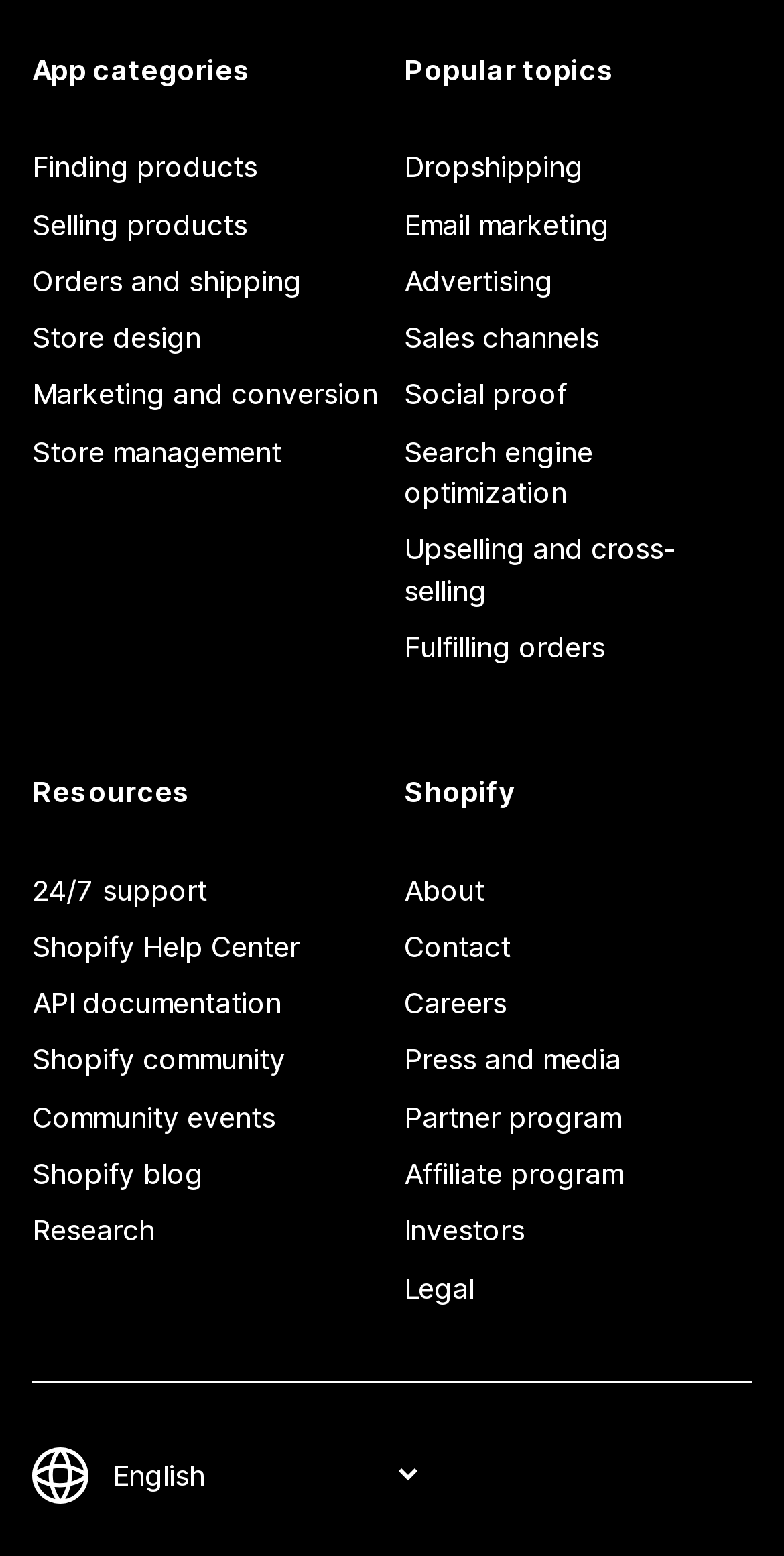Use the information in the screenshot to answer the question comprehensively: What are the main categories of app topics?

The webpage is divided into four main sections, each with a heading. The first section is 'App categories' which lists various categories of apps, the second section is 'Popular topics' which lists popular topics related to Shopify, the third section is 'Resources' which provides links to various resources, and the fourth section is 'Shopify' which provides links to Shopify-related information.